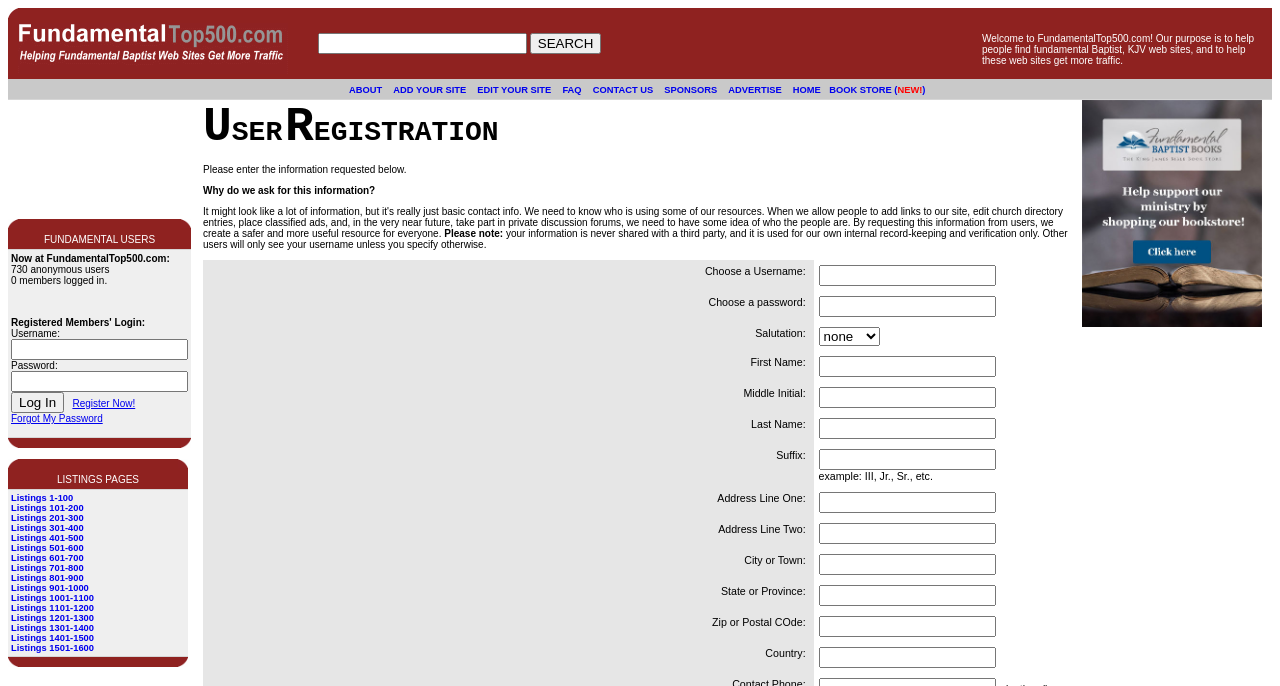What is the function of the 'SEARCH' button?
From the image, provide a succinct answer in one word or a short phrase.

Search for fundamental Baptist, KJV web sites